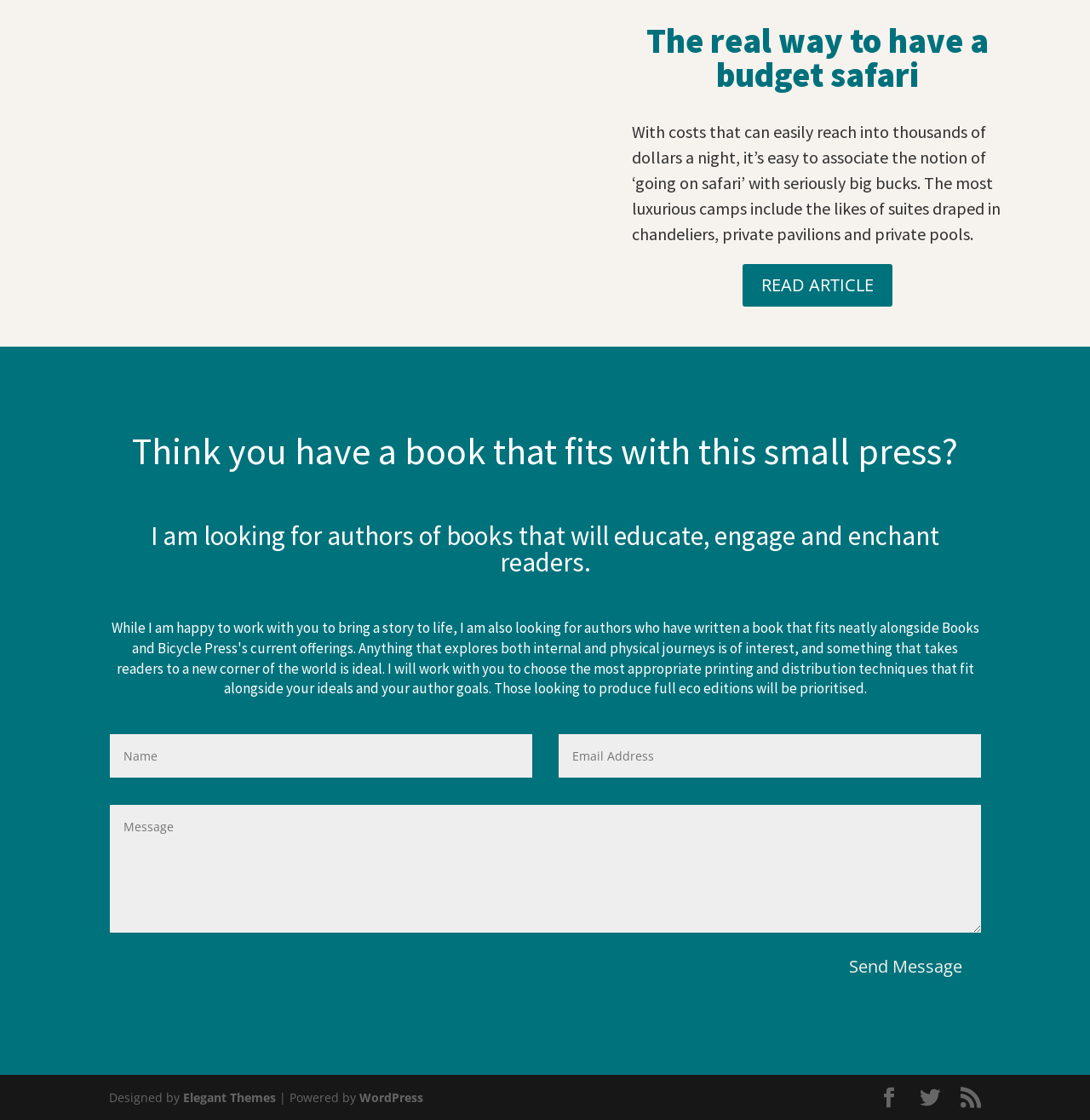What is the topic of the first article?
Answer the question with a single word or phrase derived from the image.

Budget safari